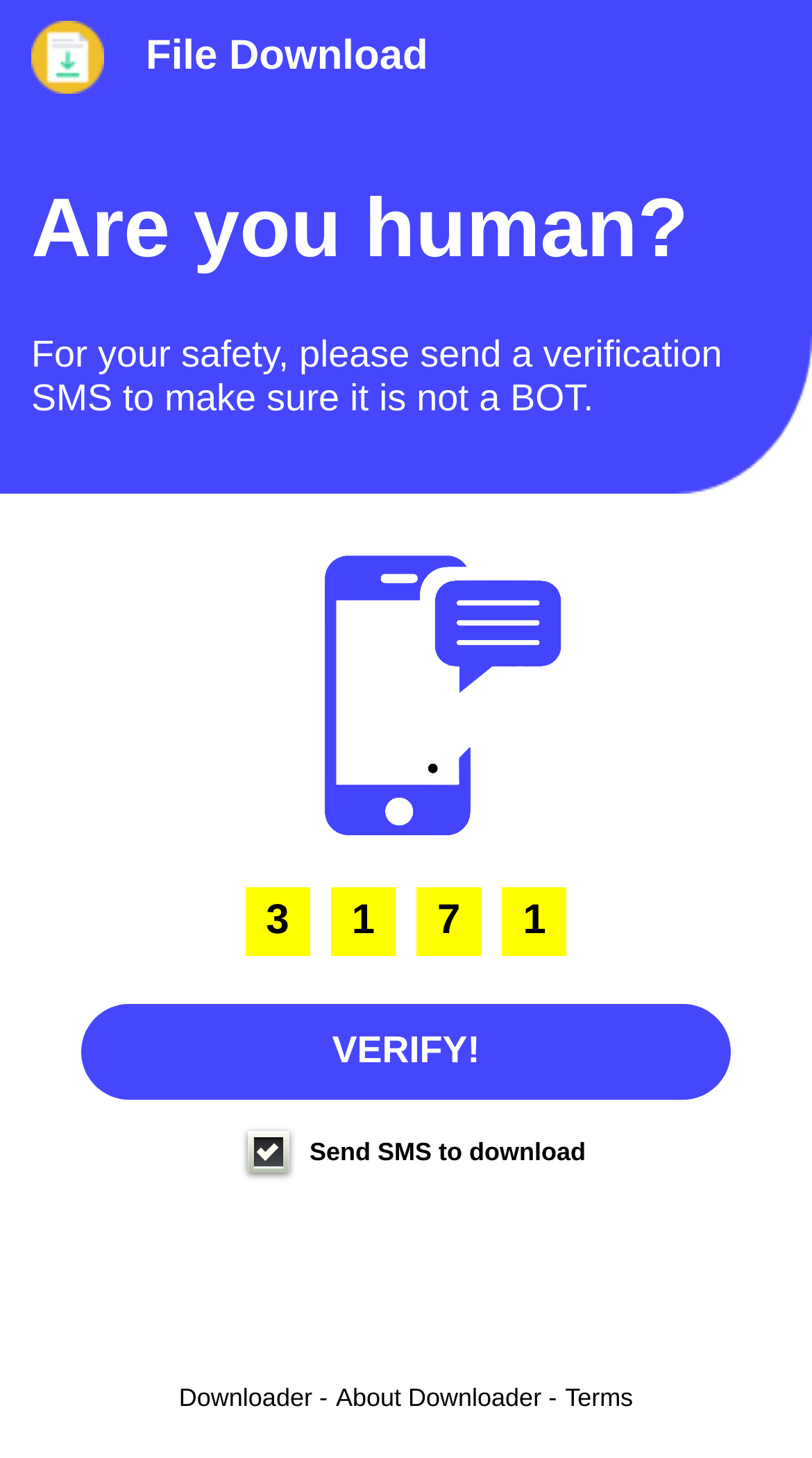What is the next step after verification?
Examine the image closely and answer the question with as much detail as possible.

After verifying that the user is human, the next step is to download a file. This is indicated by the text 'Send SMS to download' and the presence of a 'VERIFY!' button.